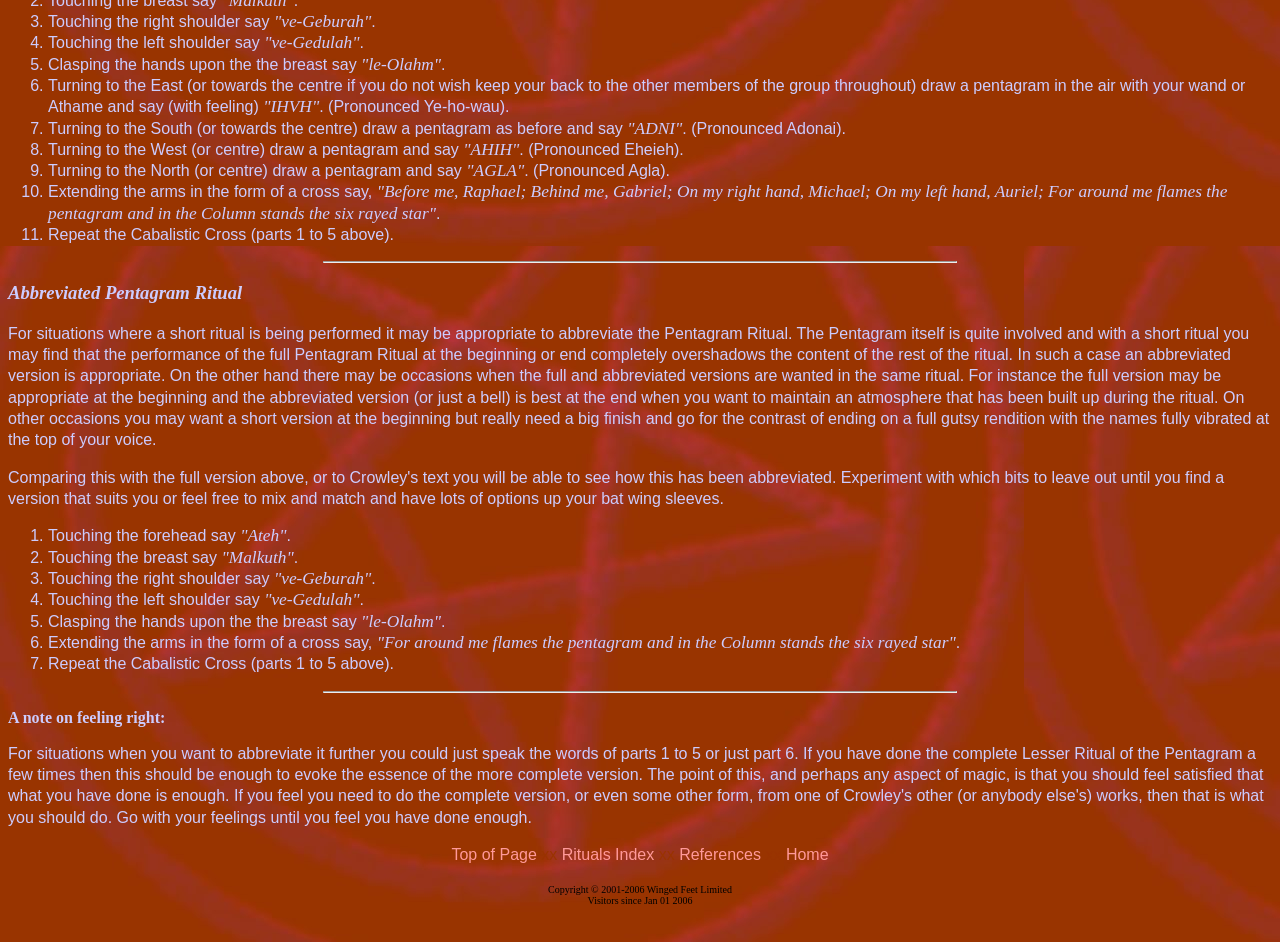What is the significance of the six-rayed star in the Pentagram Ritual?
Using the image, answer in one word or phrase.

It stands in the Column